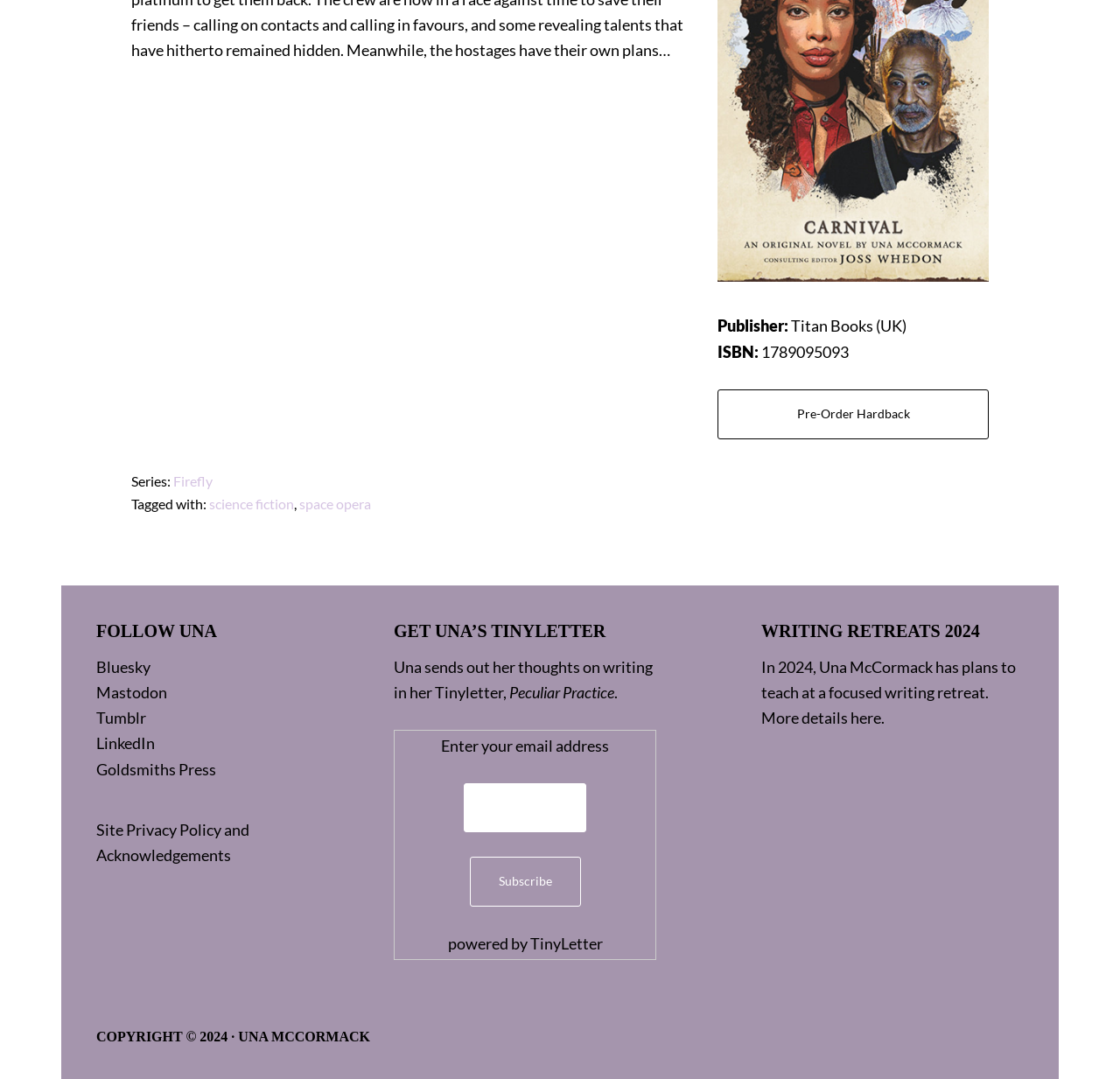Please specify the bounding box coordinates in the format (top-left x, top-left y, bottom-right x, bottom-right y), with all values as floating point numbers between 0 and 1. Identify the bounding box of the UI element described by: Mastodon

[0.086, 0.632, 0.149, 0.65]